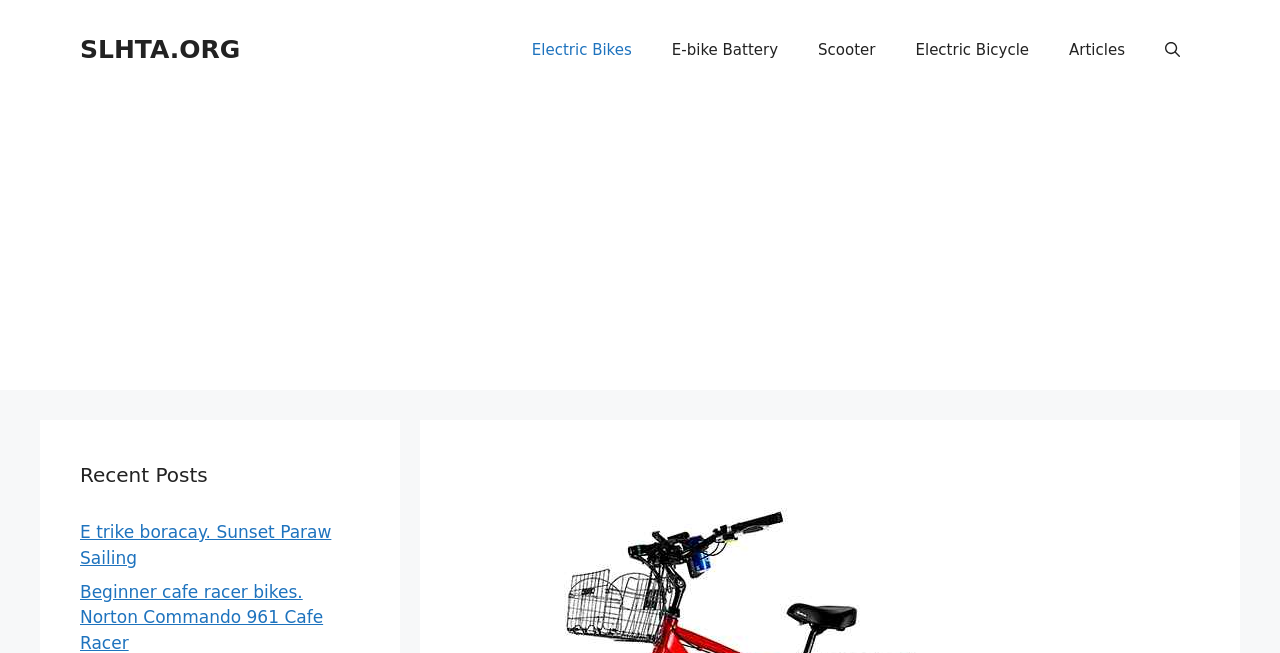Identify the webpage's primary heading and generate its text.

Electric Bike Batteries for Eunorau, X-Treme, Revi, Bakcou, Quietkat. Batteries for ebikes